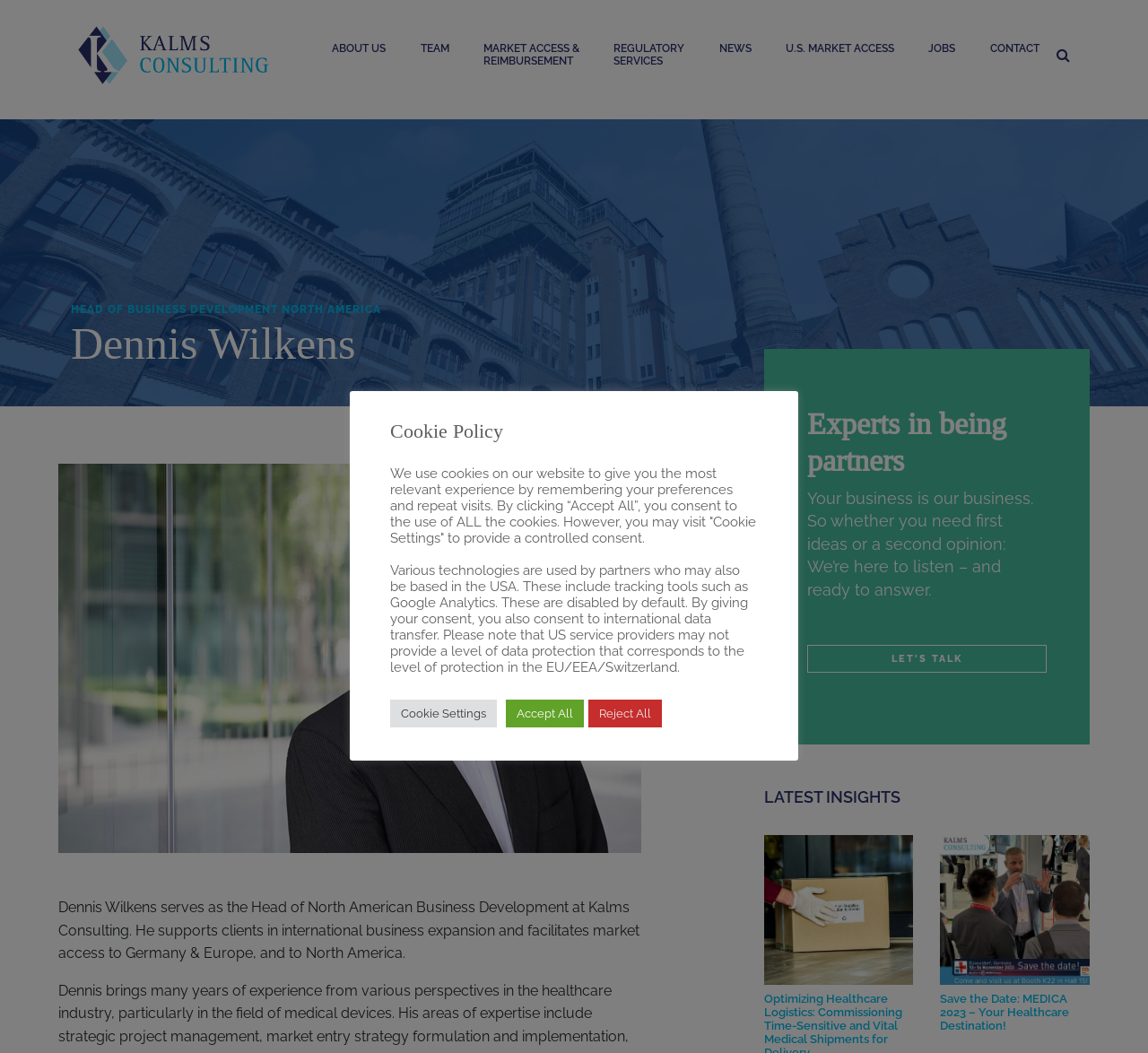Please identify the coordinates of the bounding box for the clickable region that will accomplish this instruction: "Read the latest insights".

[0.665, 0.748, 0.949, 0.766]